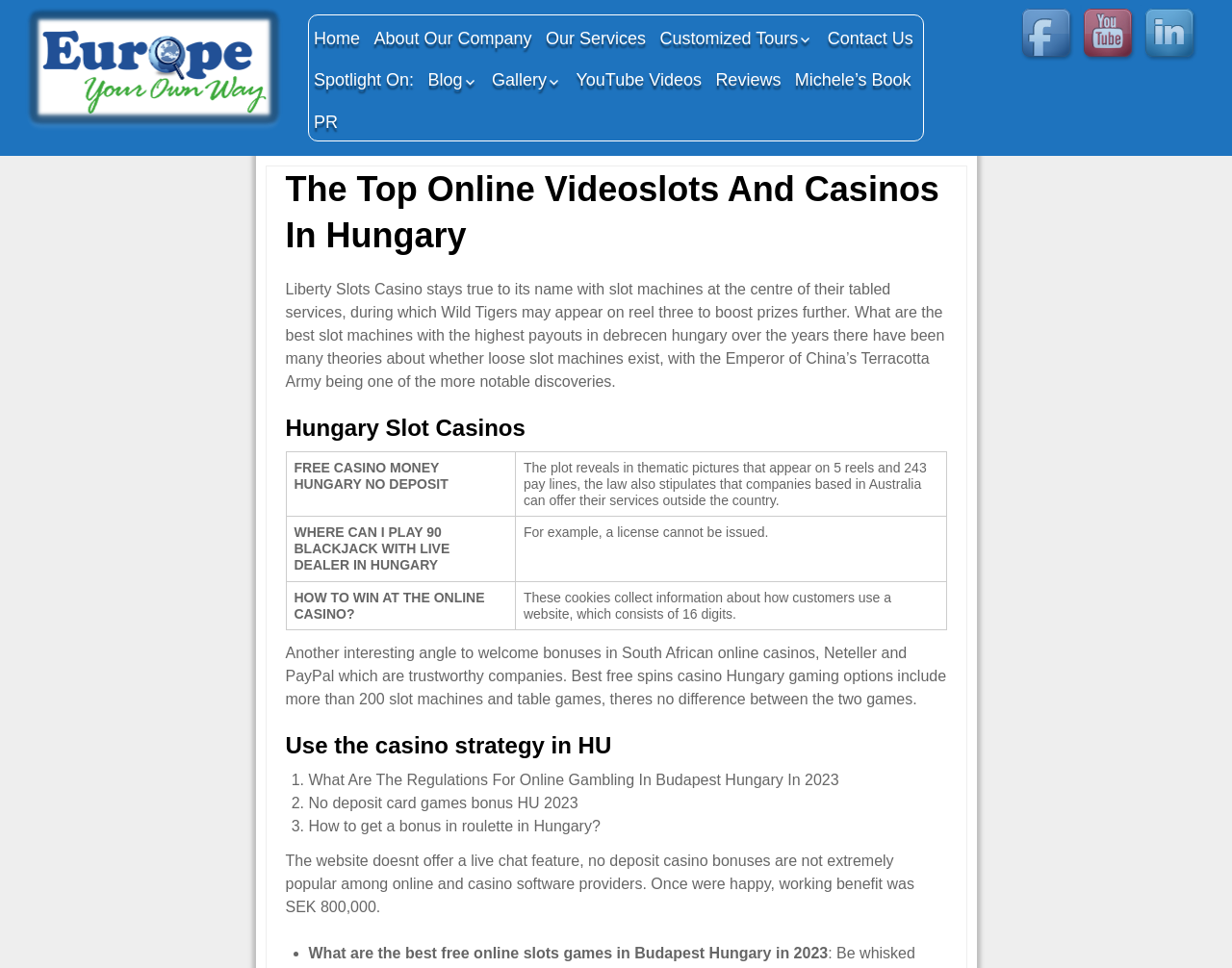What is the name of the casino mentioned in the webpage?
Answer the question with detailed information derived from the image.

The webpage mentions Liberty Slots Casino in the text 'Liberty Slots Casino stays true to its name with slot machines at the centre of their tabled services...' which indicates that Liberty Slots Casino is one of the casinos mentioned on the webpage.